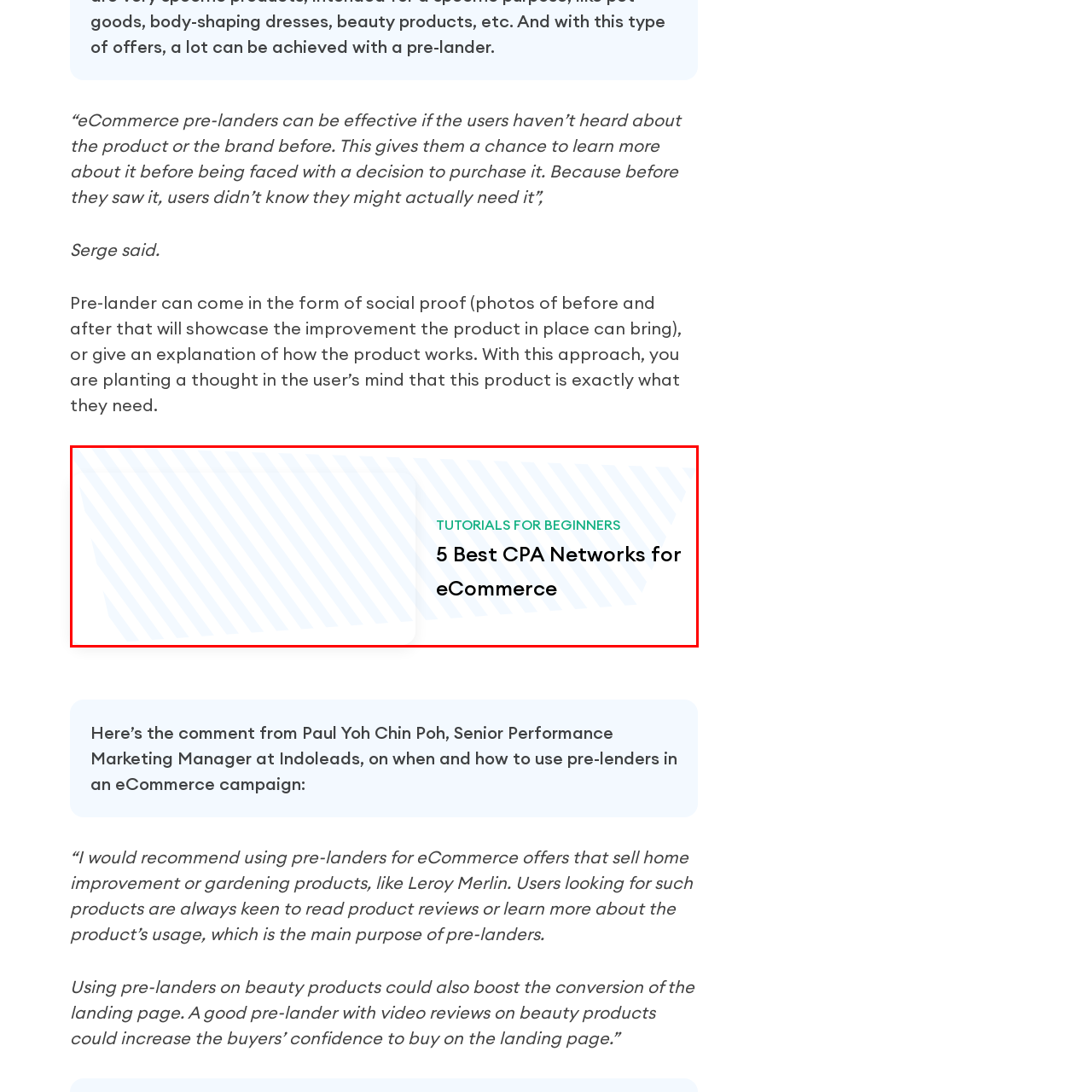Direct your attention to the image contained by the red frame and provide a detailed response to the following question, utilizing the visual data from the image:
What pattern is incorporated in the background?

The background incorporates a subtle diagonal striped pattern, adding depth without overwhelming the text, which contributes to the overall professional yet approachable aesthetic of the banner.